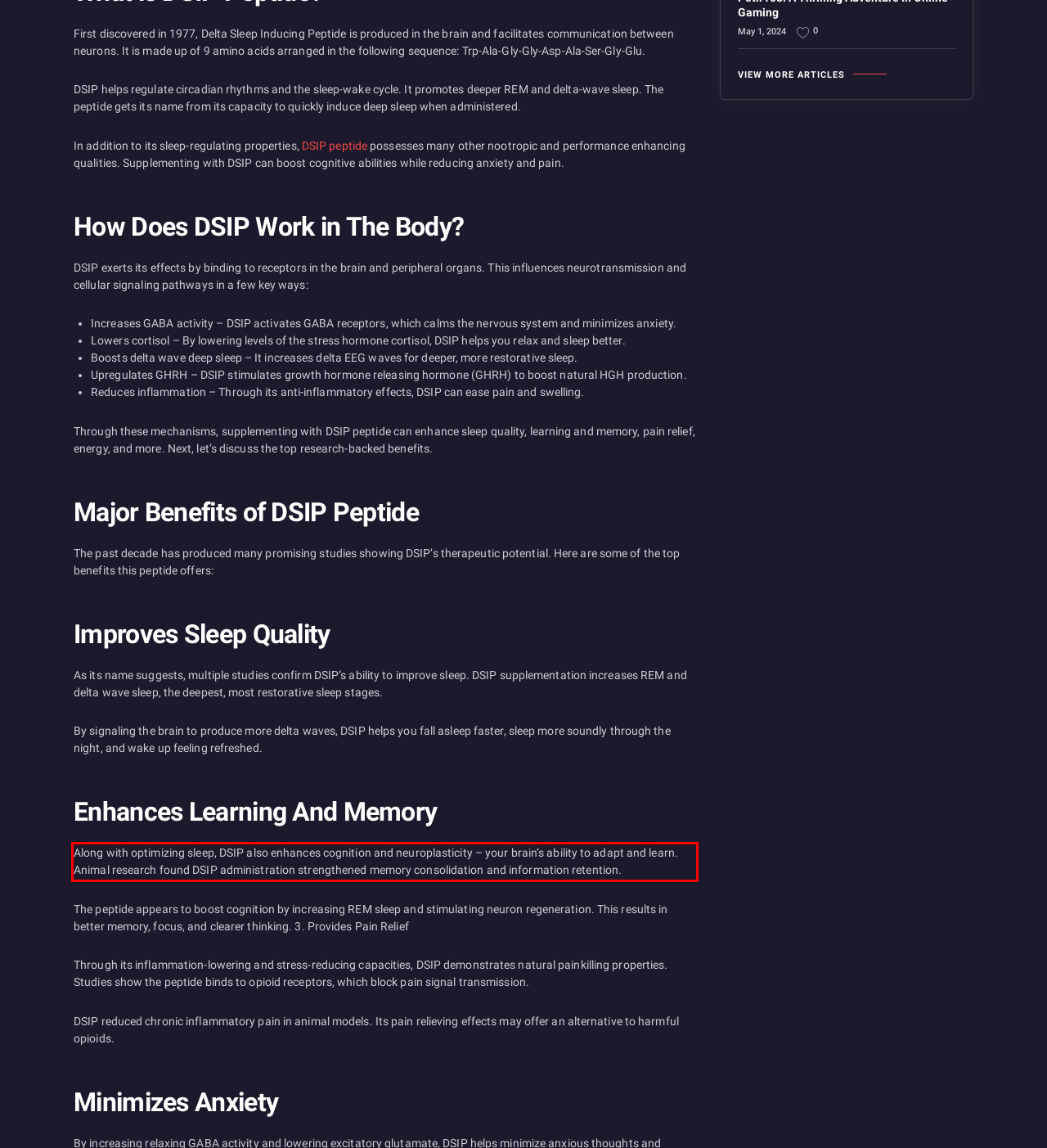Examine the screenshot of the webpage, locate the red bounding box, and generate the text contained within it.

Along with optimizing sleep, DSIP also enhances cognition and neuroplasticity – your brain’s ability to adapt and learn. Animal research found DSIP administration strengthened memory consolidation and information retention.